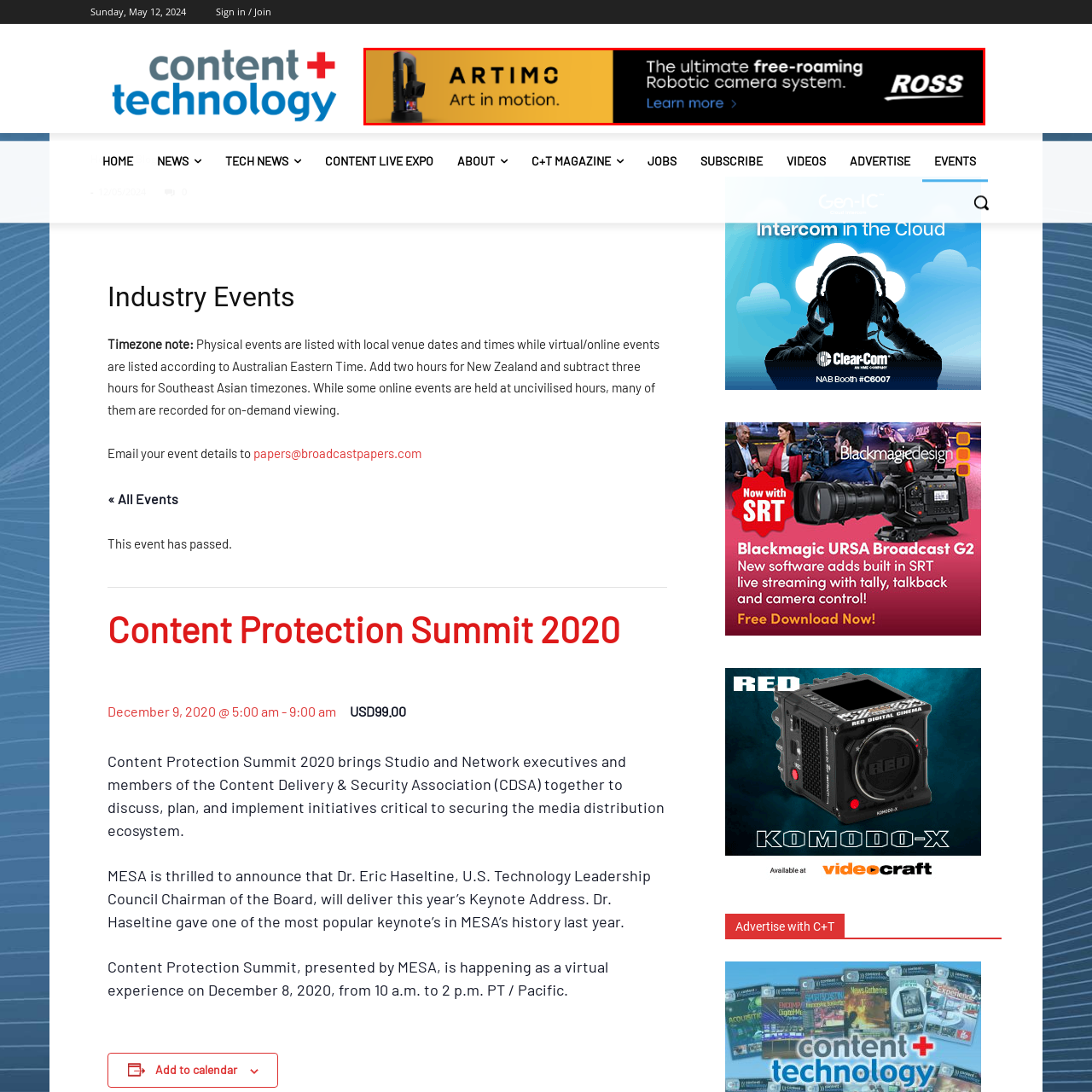Generate a detailed caption for the image contained in the red outlined area.

The image showcases an advertisement for the ARTIMO robotic camera system, highlighting its innovative features as "Art in motion." Accompanied by the tagline "The ultimate free-roaming robotic camera system," the ad emphasizes the advanced capabilities of the product, appealing to professionals in the video and broadcasting industry. The branding is clearly associated with ROSS, a well-known name in broadcasting technology. The design utilizes a sleek, modern aesthetic, merging imagery of the robotic camera with bold typography to capture attention and convey the essence of cutting-edge technology in media creation.